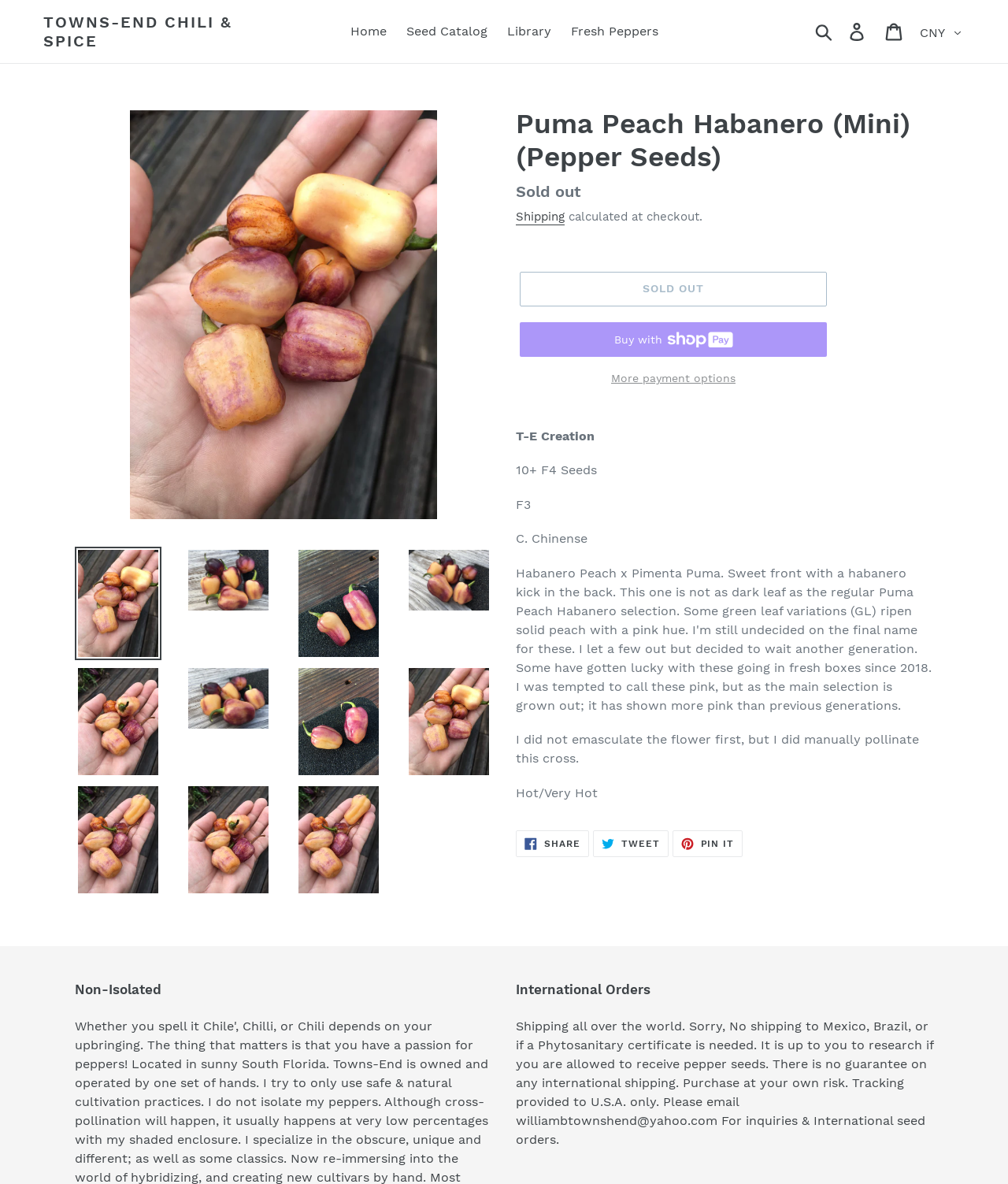Refer to the image and offer a detailed explanation in response to the question: What is the name of the pepper seeds?

I found the answer by looking at the main heading of the webpage, which is 'Puma Peach Habanero (Mini) (Pepper Seeds)'. This suggests that the webpage is about a specific type of pepper seeds, and the name of the seeds is Puma Peach Habanero.